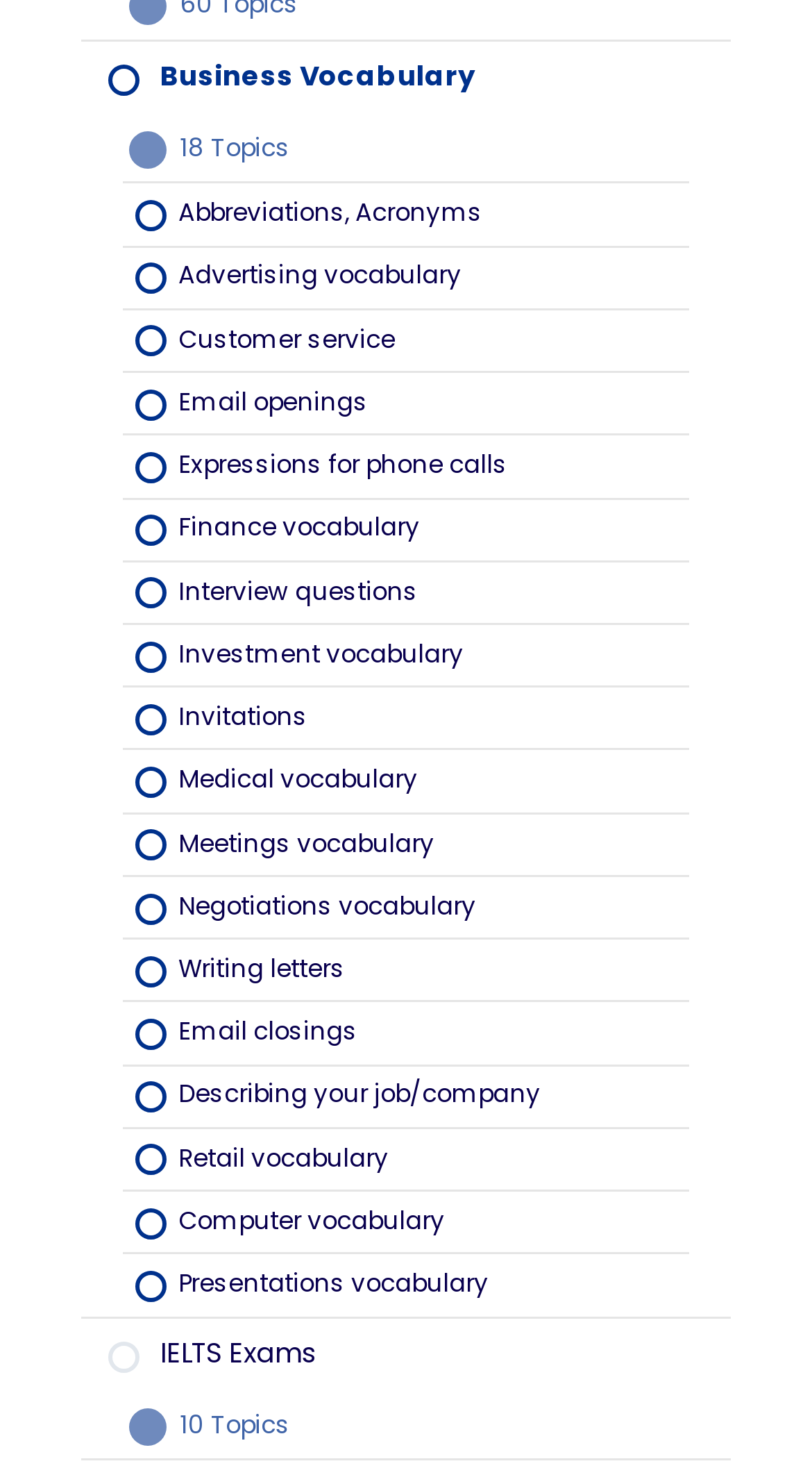Using the provided description: "Foreign words in English", find the bounding box coordinates of the corresponding UI element. The output should be four float numbers between 0 and 1, in the format [left, top, right, bottom].

[0.151, 0.428, 0.849, 0.47]